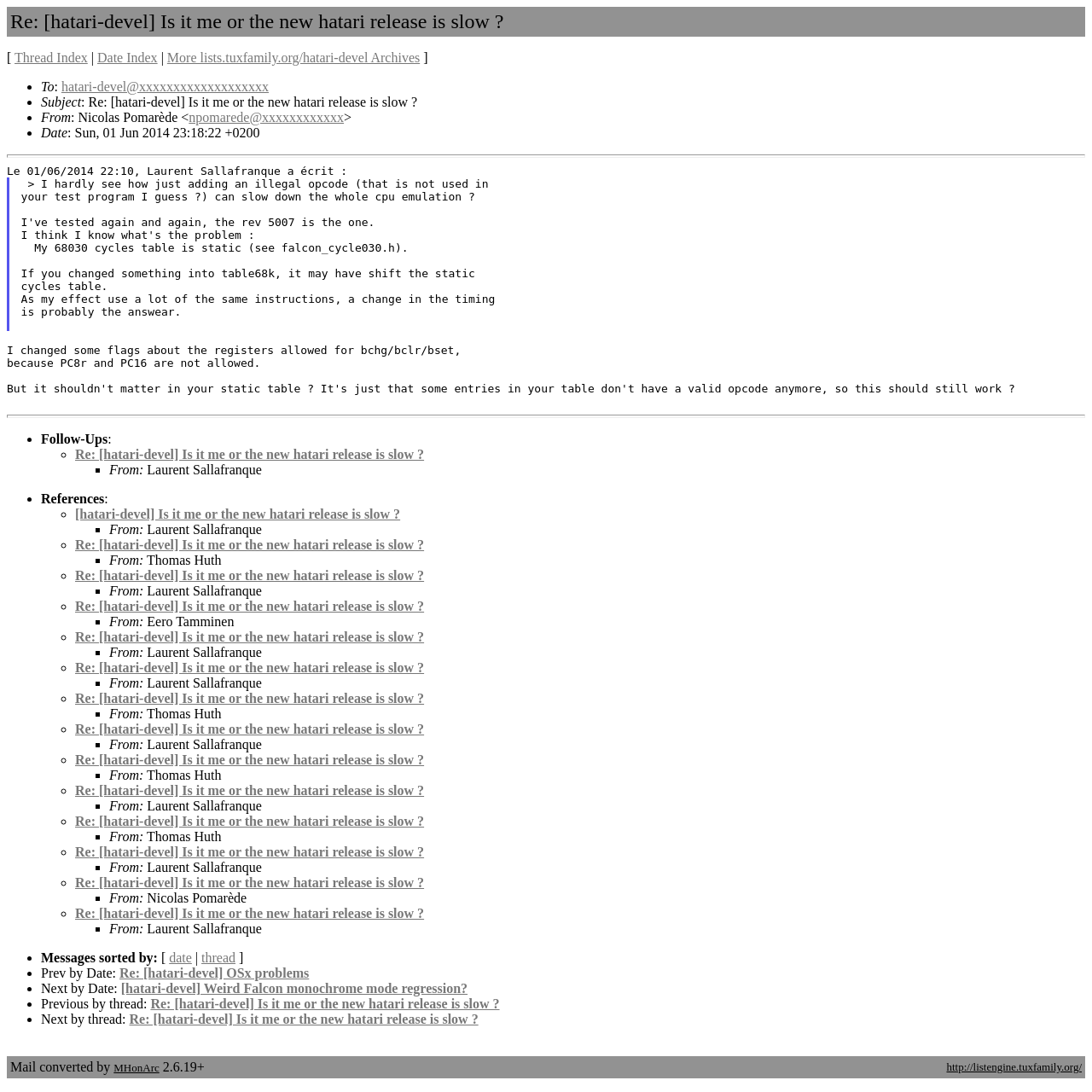Locate the bounding box coordinates of the area that needs to be clicked to fulfill the following instruction: "View the post from 'Laurent Sallafranque'". The coordinates should be in the format of four float numbers between 0 and 1, namely [left, top, right, bottom].

[0.131, 0.423, 0.24, 0.437]